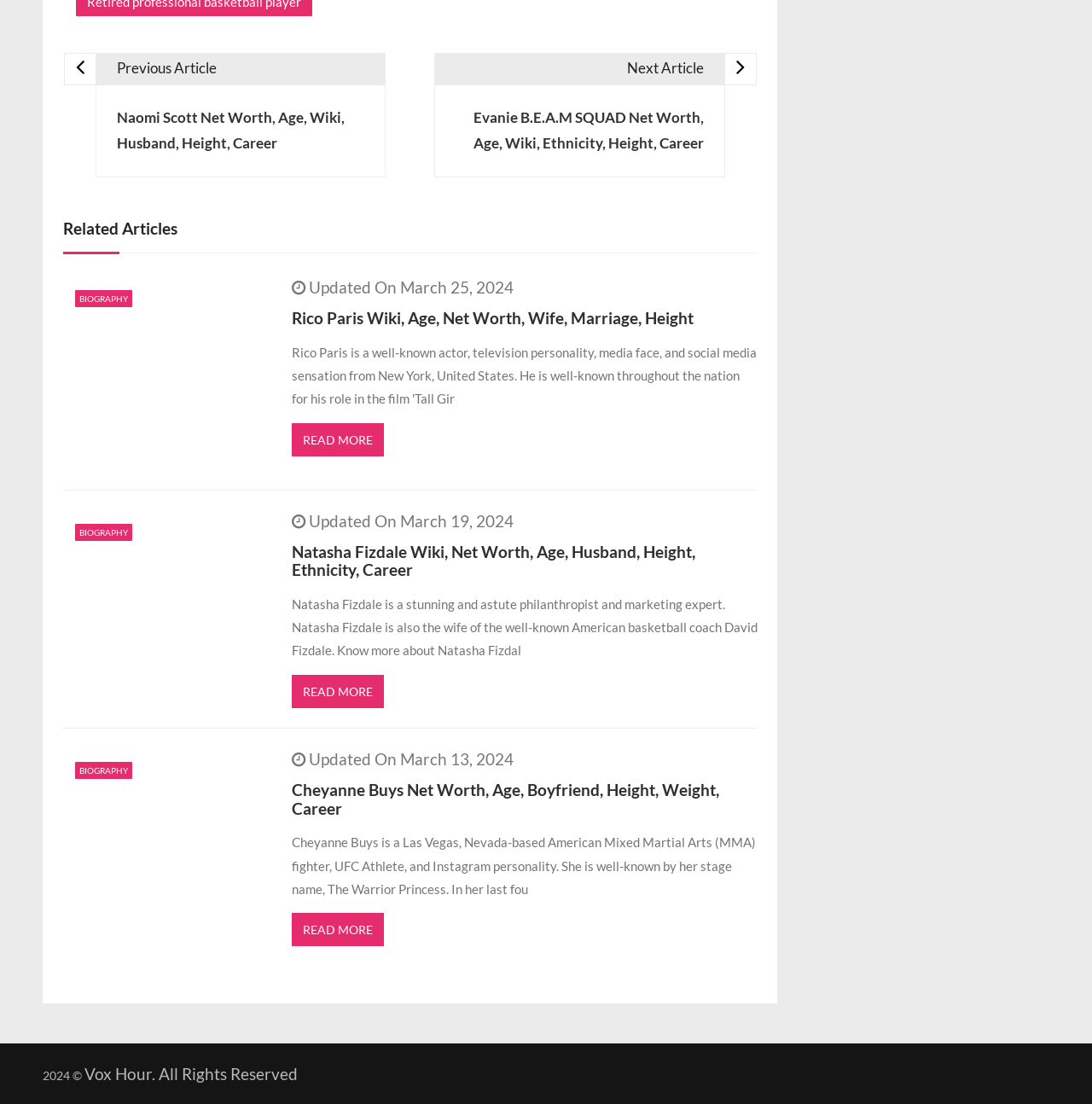What is Cheyanne Buys known for?
Please provide a single word or phrase as the answer based on the screenshot.

MMA fighter